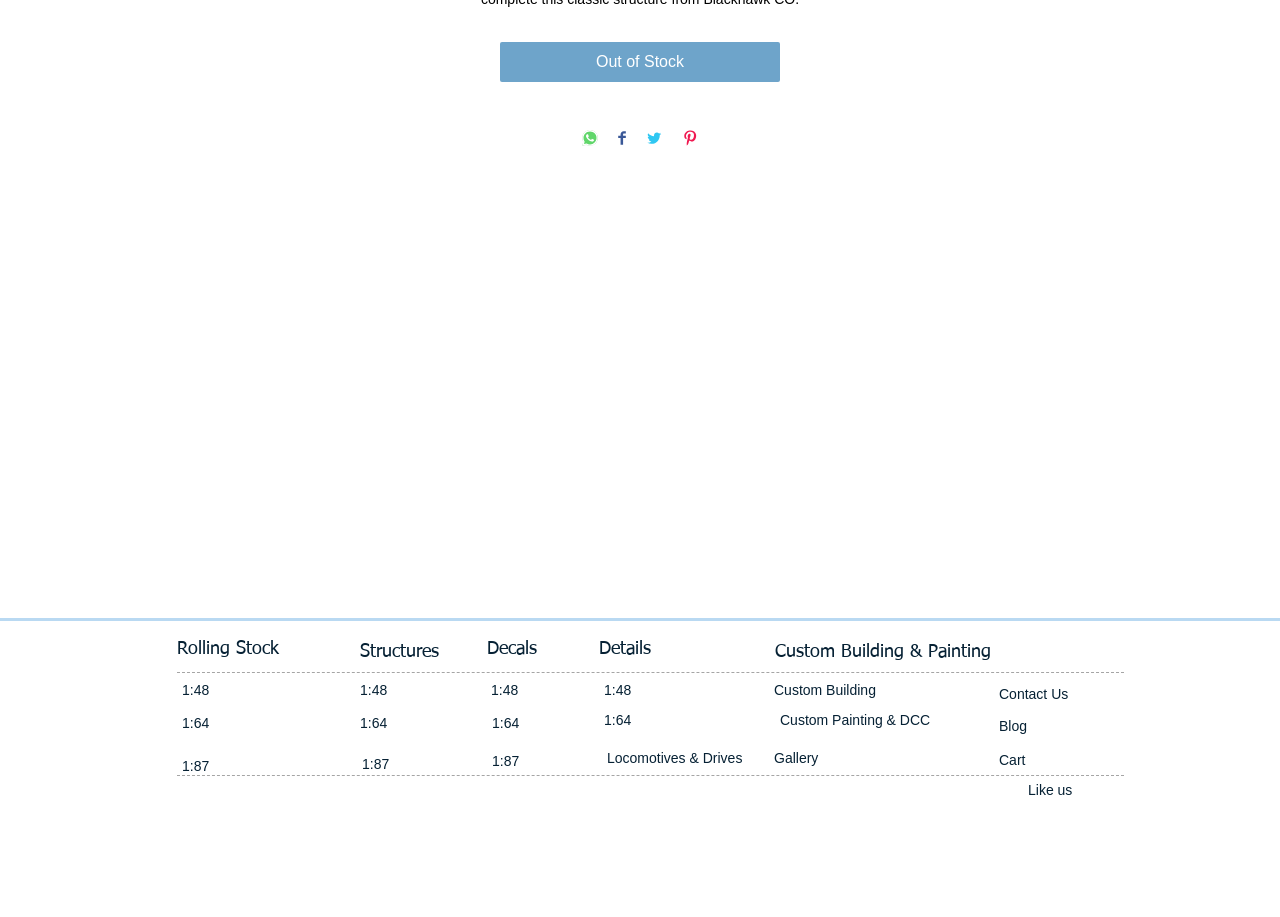Locate the bounding box coordinates of the area where you should click to accomplish the instruction: "Click the 'E Bullion News' link at the top".

None